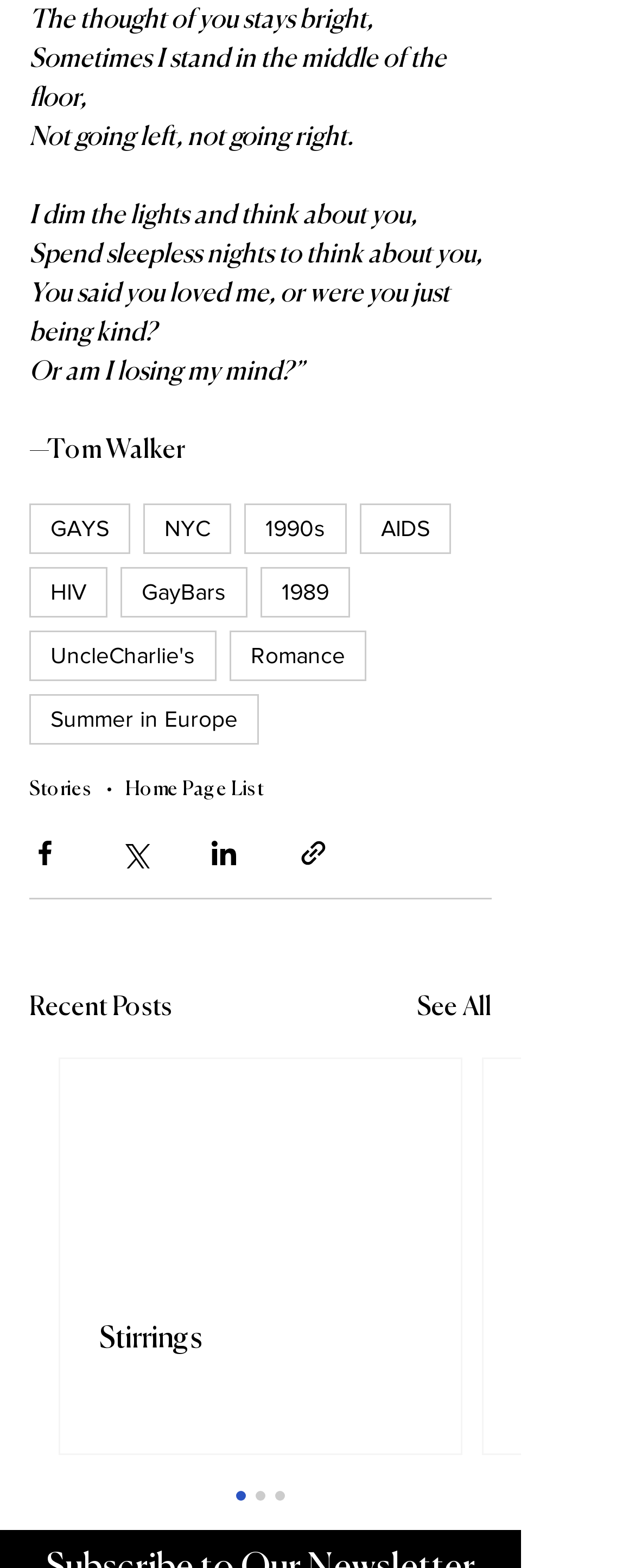Give a short answer to this question using one word or a phrase:
What is the title of the section below the poem?

Recent Posts